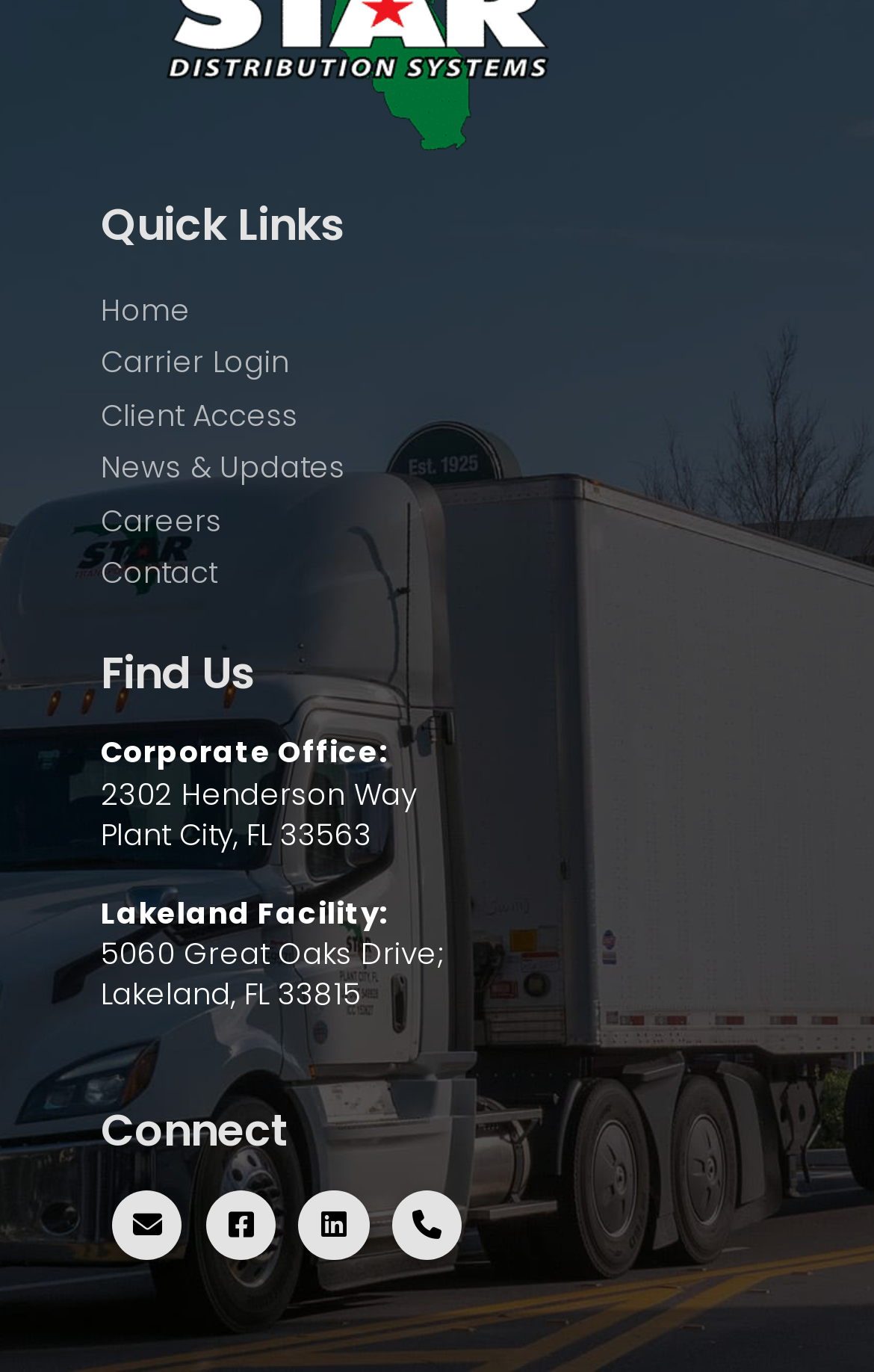Pinpoint the bounding box coordinates of the area that should be clicked to complete the following instruction: "contact us". The coordinates must be given as four float numbers between 0 and 1, i.e., [left, top, right, bottom].

[0.115, 0.398, 0.249, 0.436]